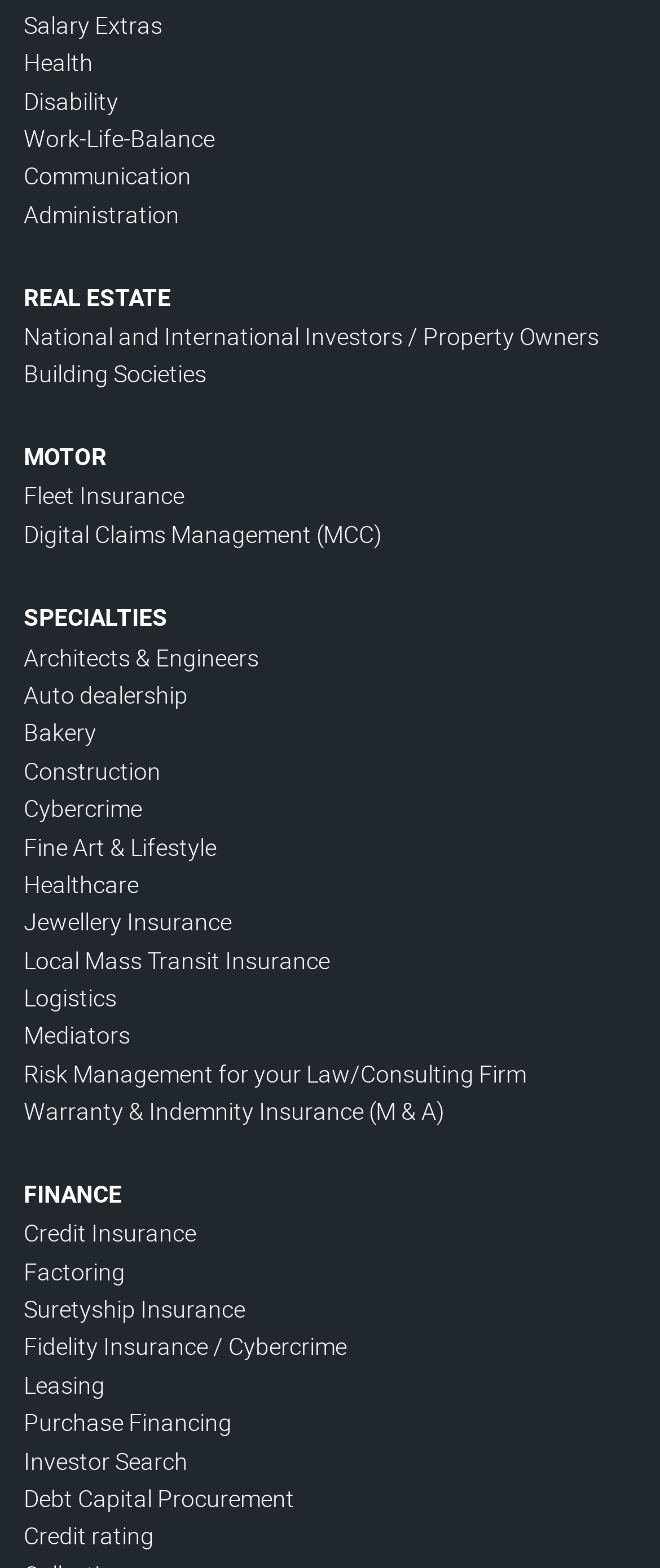Respond to the following question with a brief word or phrase:
How many links are under the 'SPECIALTIES' category?

11